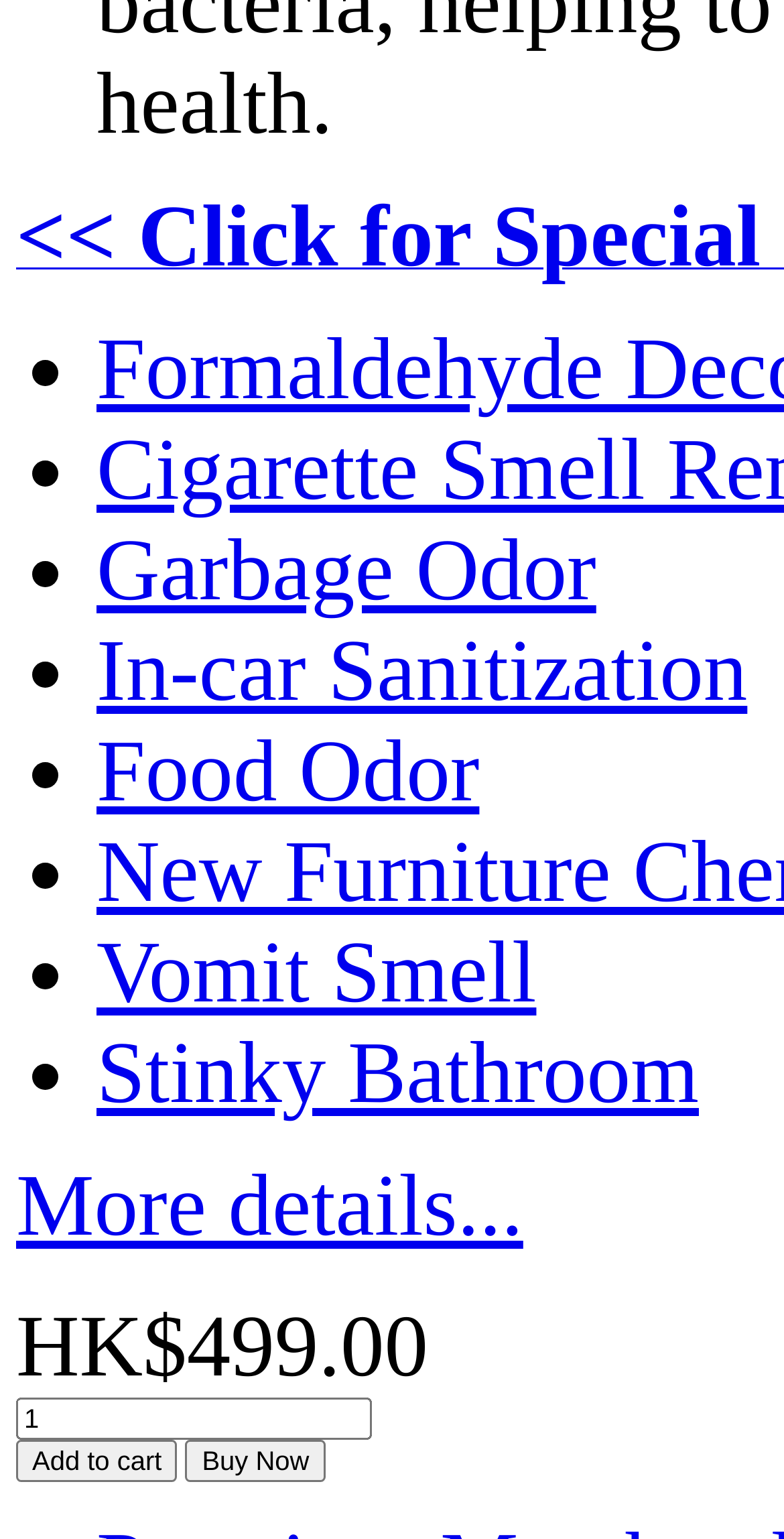Please provide a comprehensive response to the question below by analyzing the image: 
What is the price of the product?

I found the price of the product by looking at the StaticText element with the text 'HK$499.00' located at the bottom of the page.